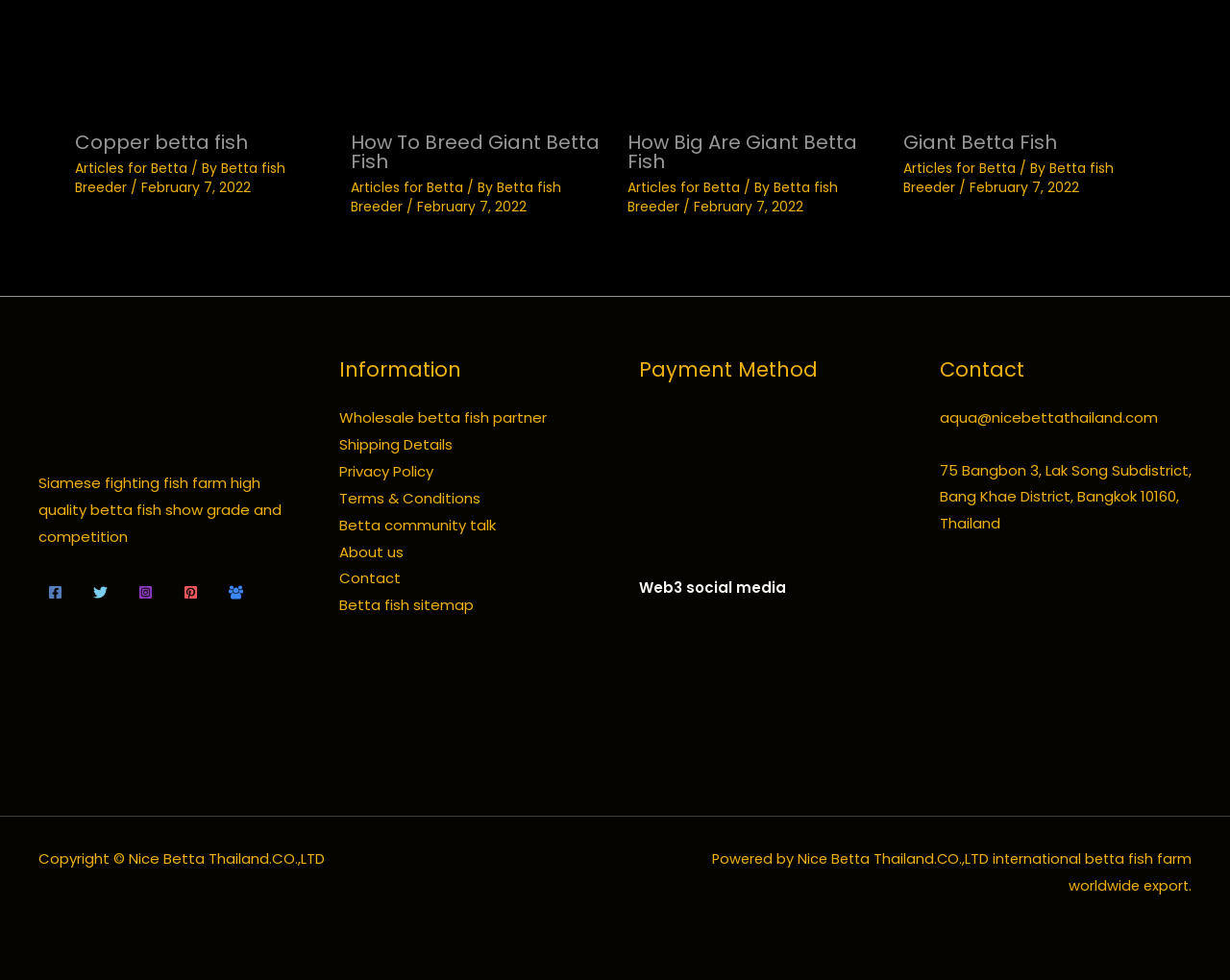Predict the bounding box of the UI element that fits this description: "Betta fish sitemap".

[0.275, 0.607, 0.385, 0.628]